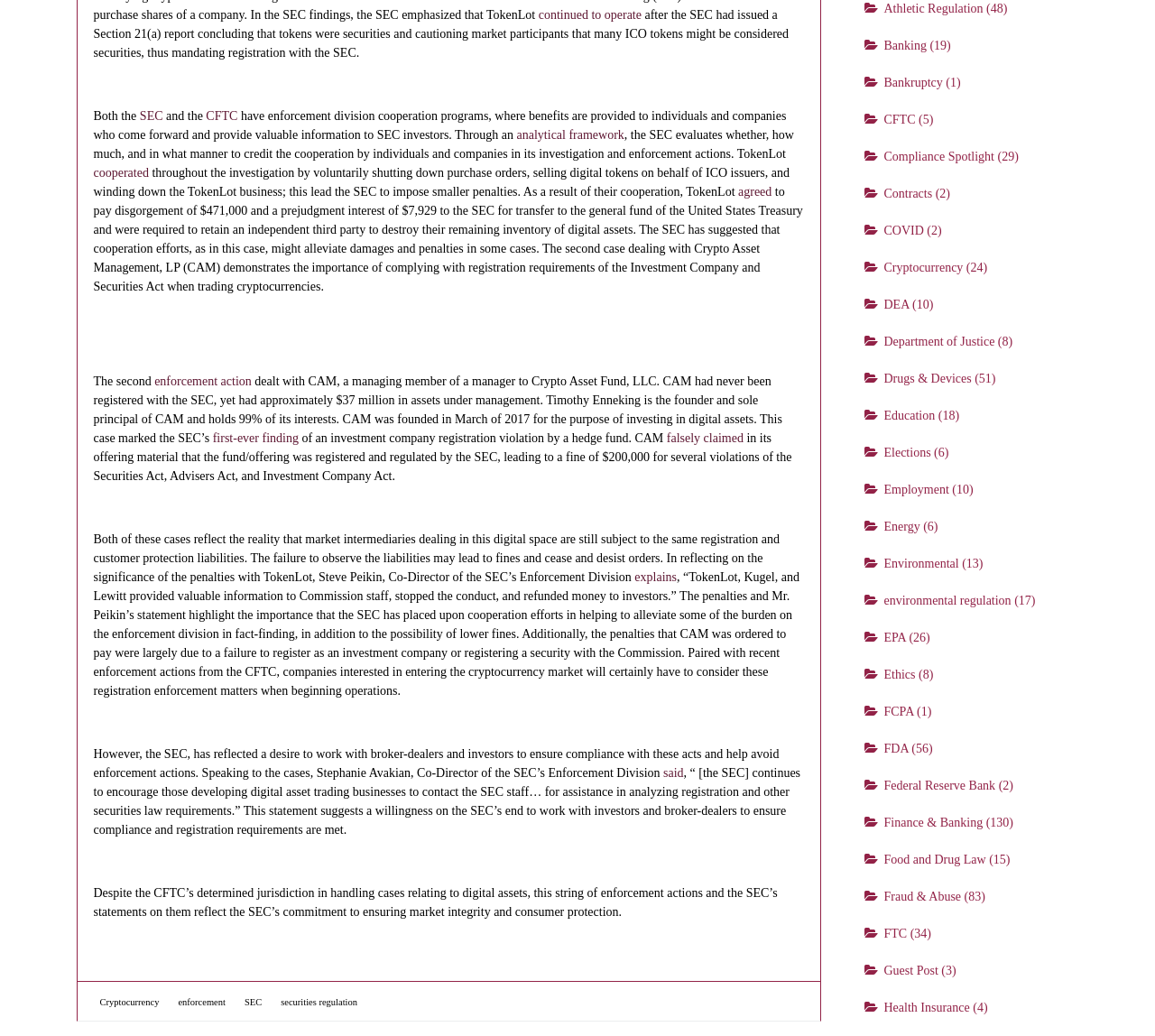Point out the bounding box coordinates of the section to click in order to follow this instruction: "explore the topic 'Cryptocurrency'".

[0.086, 0.962, 0.138, 0.972]